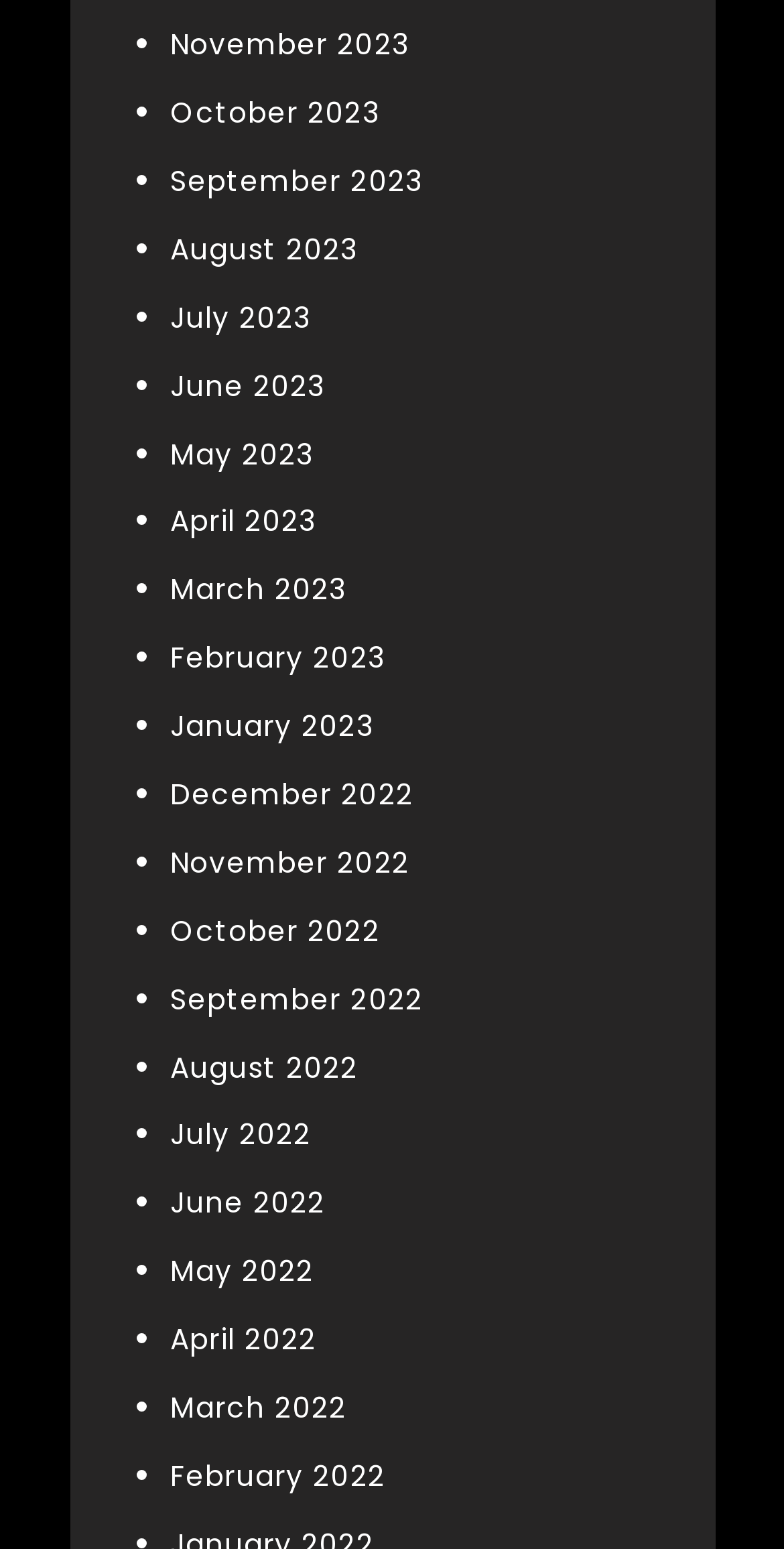Kindly determine the bounding box coordinates for the clickable area to achieve the given instruction: "View October 2022".

[0.217, 0.588, 0.484, 0.614]